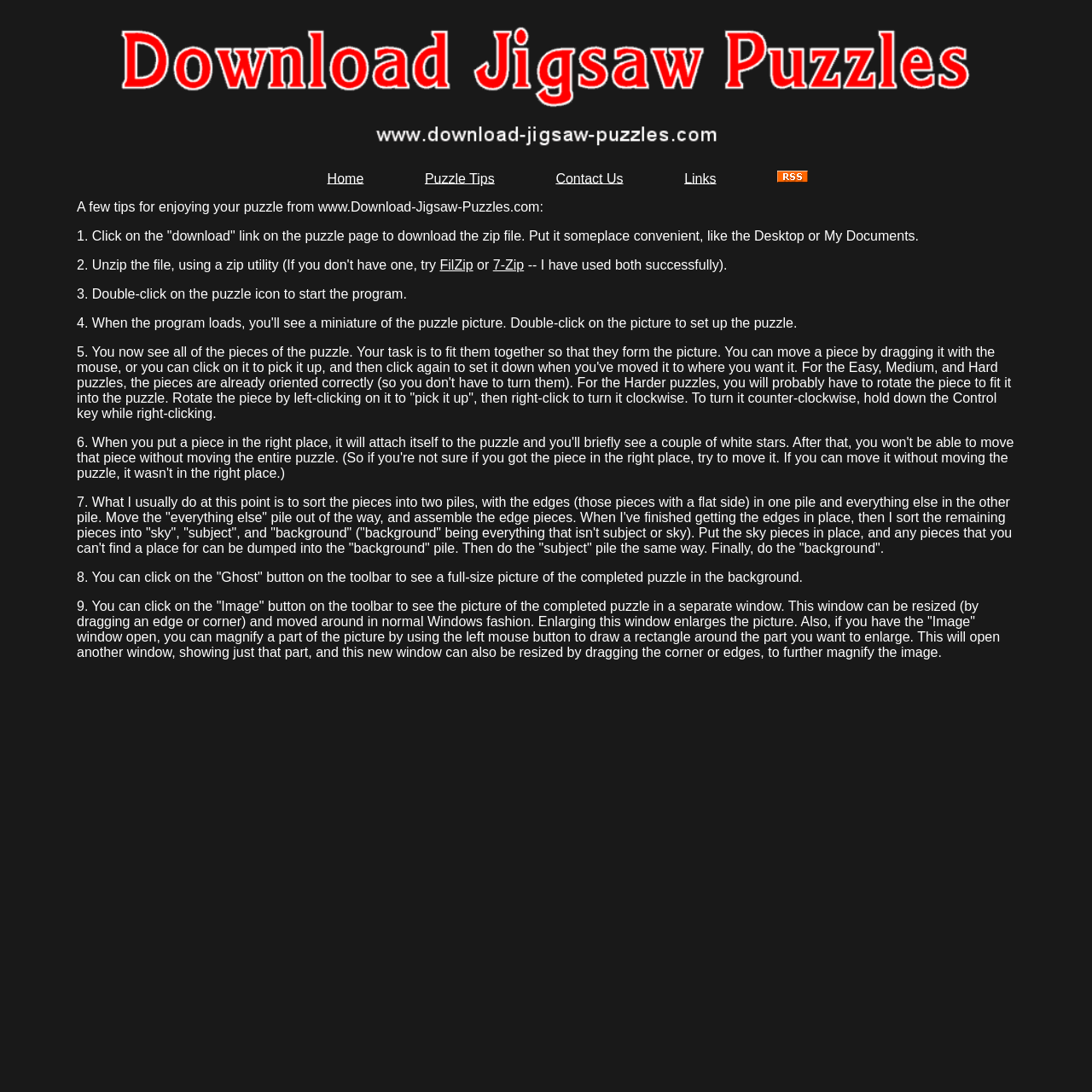What is the purpose of the 'Ghost' button?
Answer the question with a single word or phrase by looking at the picture.

See the completed puzzle